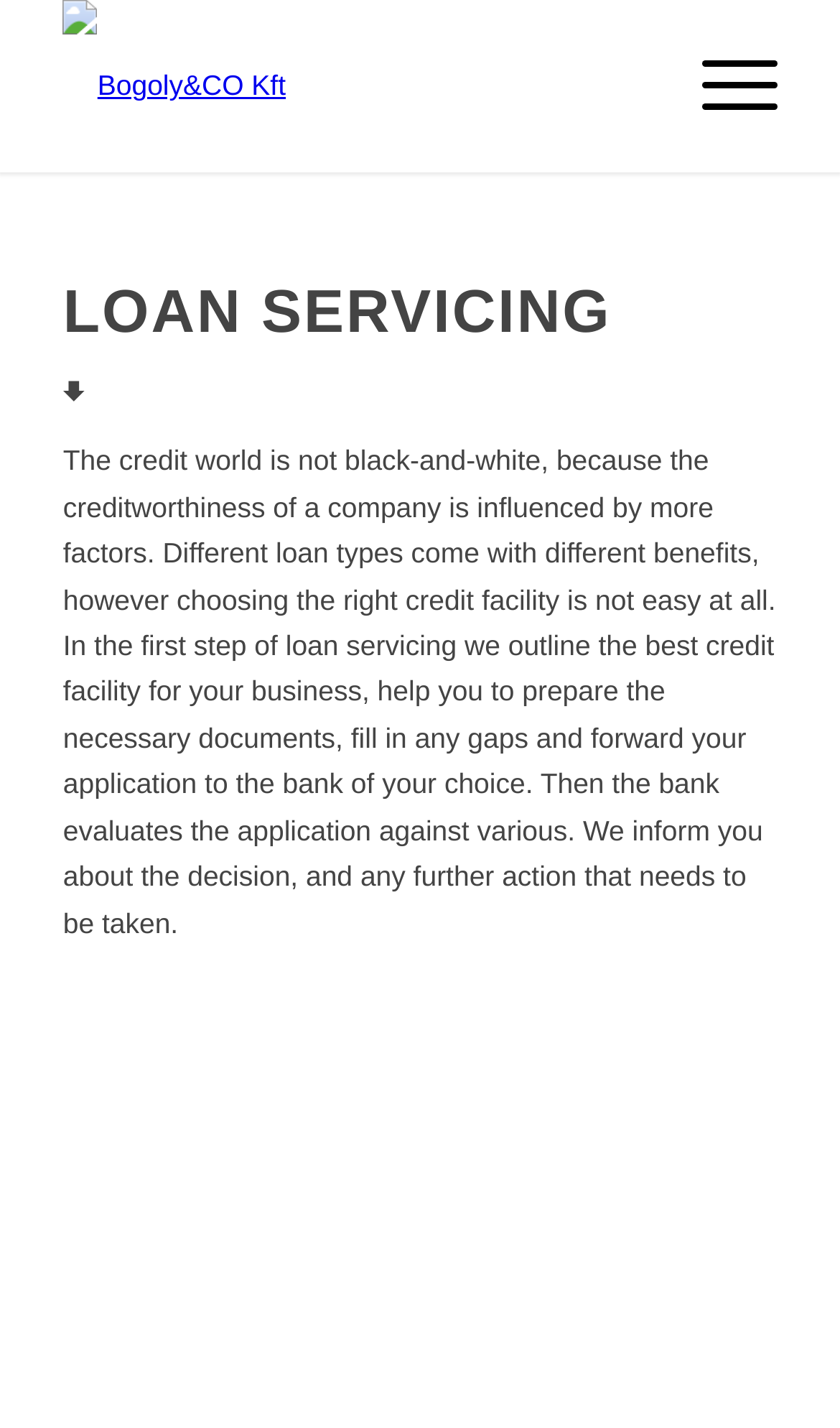Using the elements shown in the image, answer the question comprehensively: What is the benefit of choosing the right credit facility?

The webpage explains that different loan types come with different benefits, but it does not specify what the benefits of choosing the right credit facility are. It only emphasizes the importance of choosing the right credit facility.